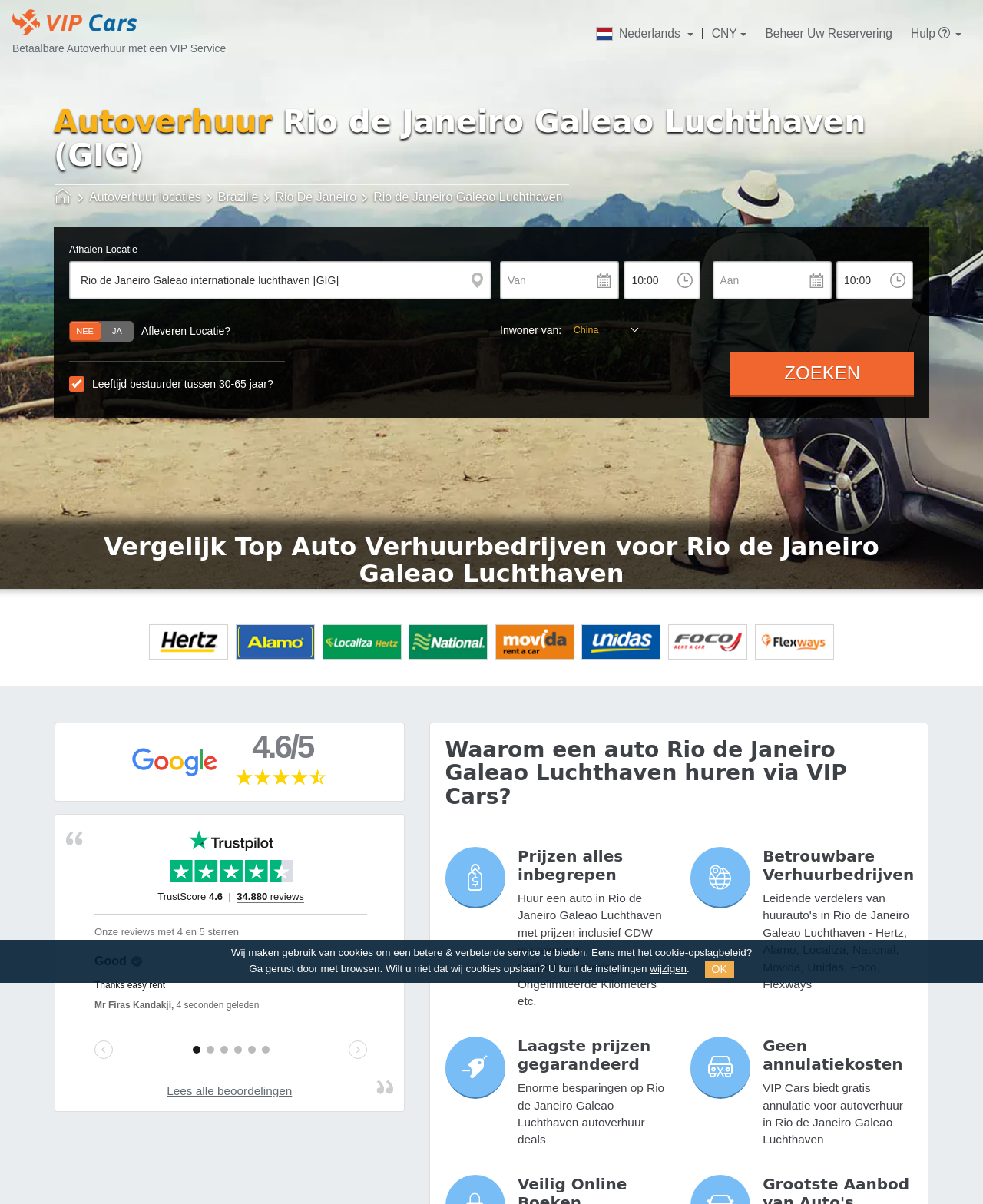What is the name of the airport?
Based on the image, please offer an in-depth response to the question.

The name of the airport can be found in the heading 'Autoverhuur Rio de Janeiro Galeao Luchthaven (GIG)' and also in the StaticText 'Rio de Janeiro Galeao Luchthaven'.